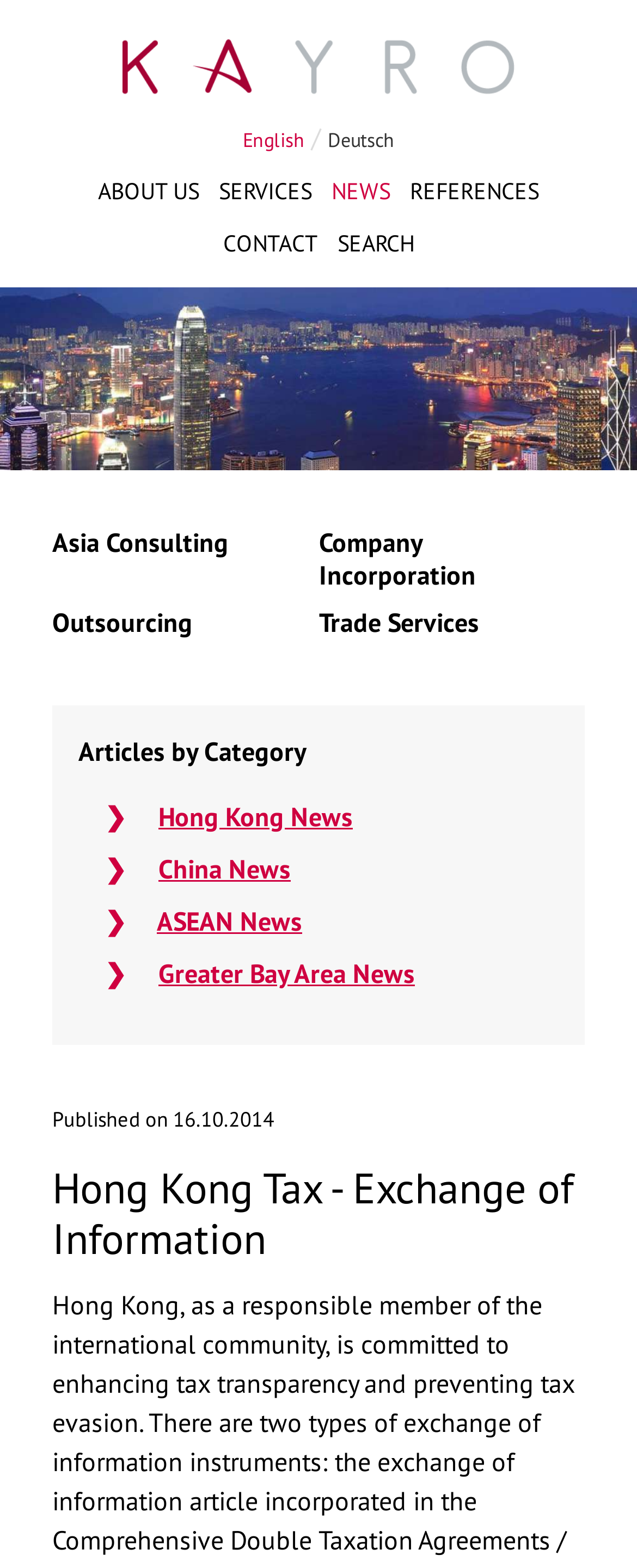Provide the bounding box coordinates for the UI element that is described by this text: "Privacy Policy". The coordinates should be in the form of four float numbers between 0 and 1: [left, top, right, bottom].

None